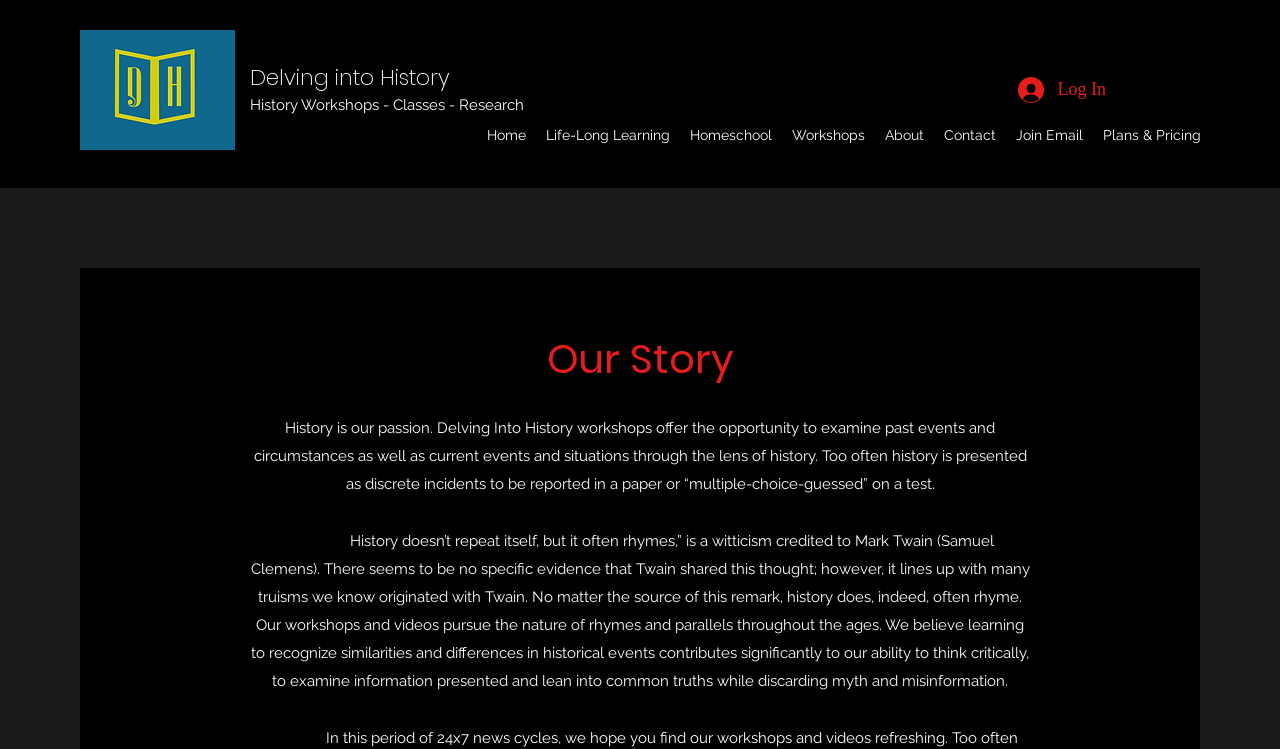Locate the bounding box coordinates of the element that should be clicked to fulfill the instruction: "Click the Join Email link".

[0.786, 0.16, 0.854, 0.2]